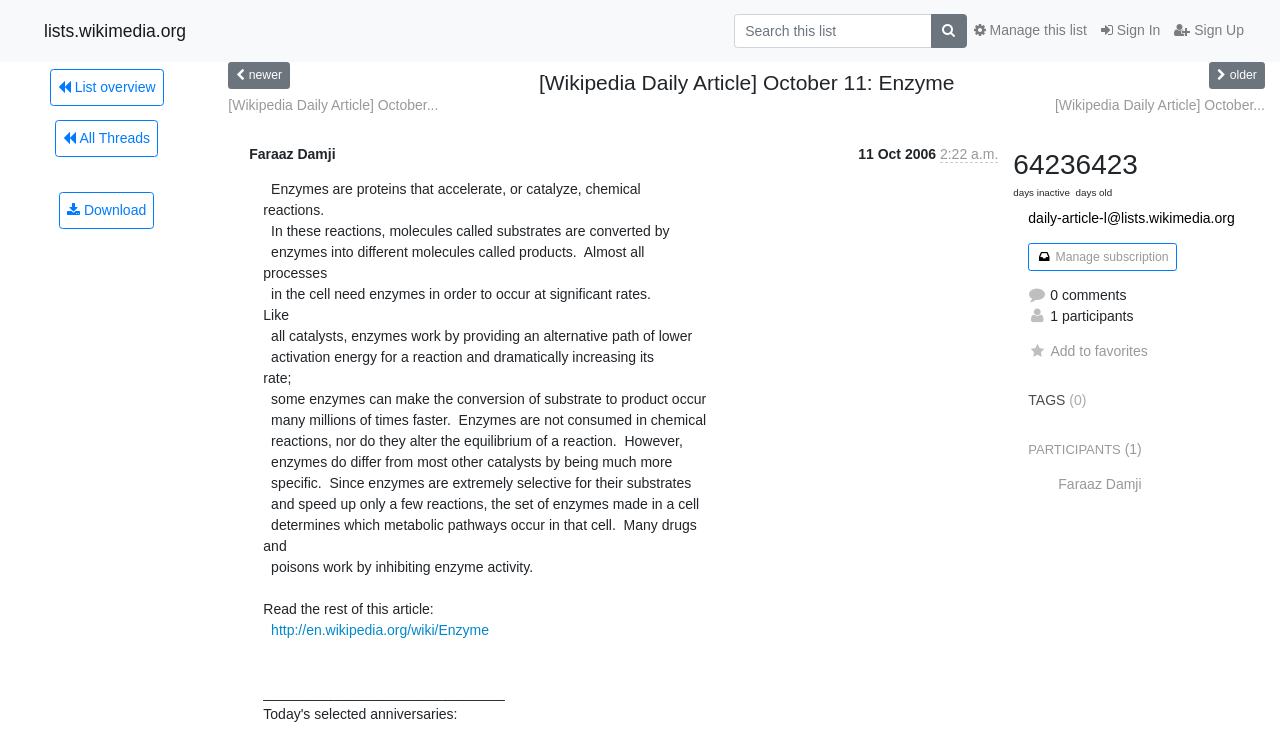Find the bounding box coordinates of the clickable element required to execute the following instruction: "Search this list". Provide the coordinates as four float numbers between 0 and 1, i.e., [left, top, right, bottom].

[0.573, 0.019, 0.728, 0.064]